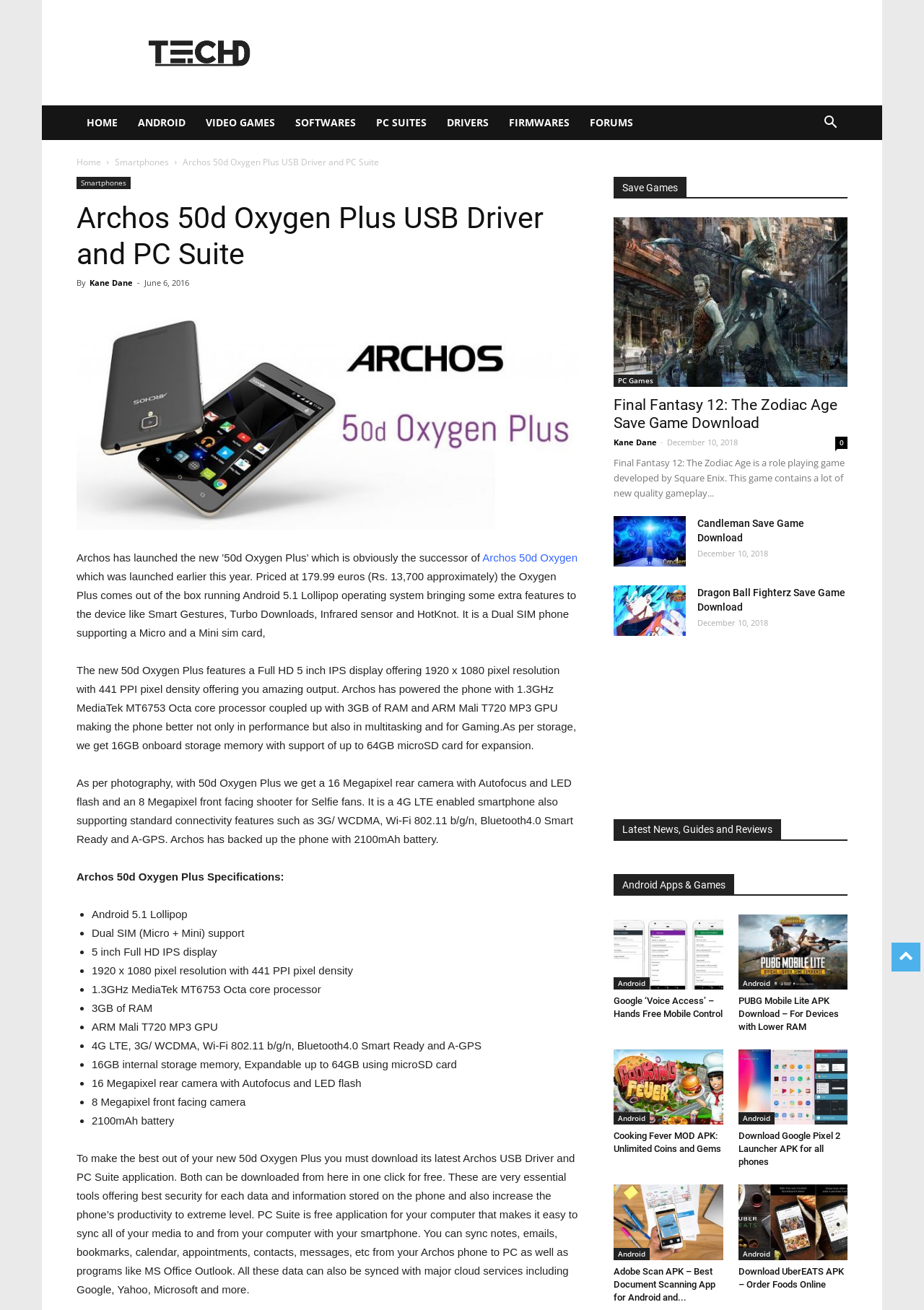Please identify the bounding box coordinates of the element's region that should be clicked to execute the following instruction: "Click on the 'Final Fantasy 12 The Zodiac Age' link". The bounding box coordinates must be four float numbers between 0 and 1, i.e., [left, top, right, bottom].

[0.664, 0.166, 0.917, 0.295]